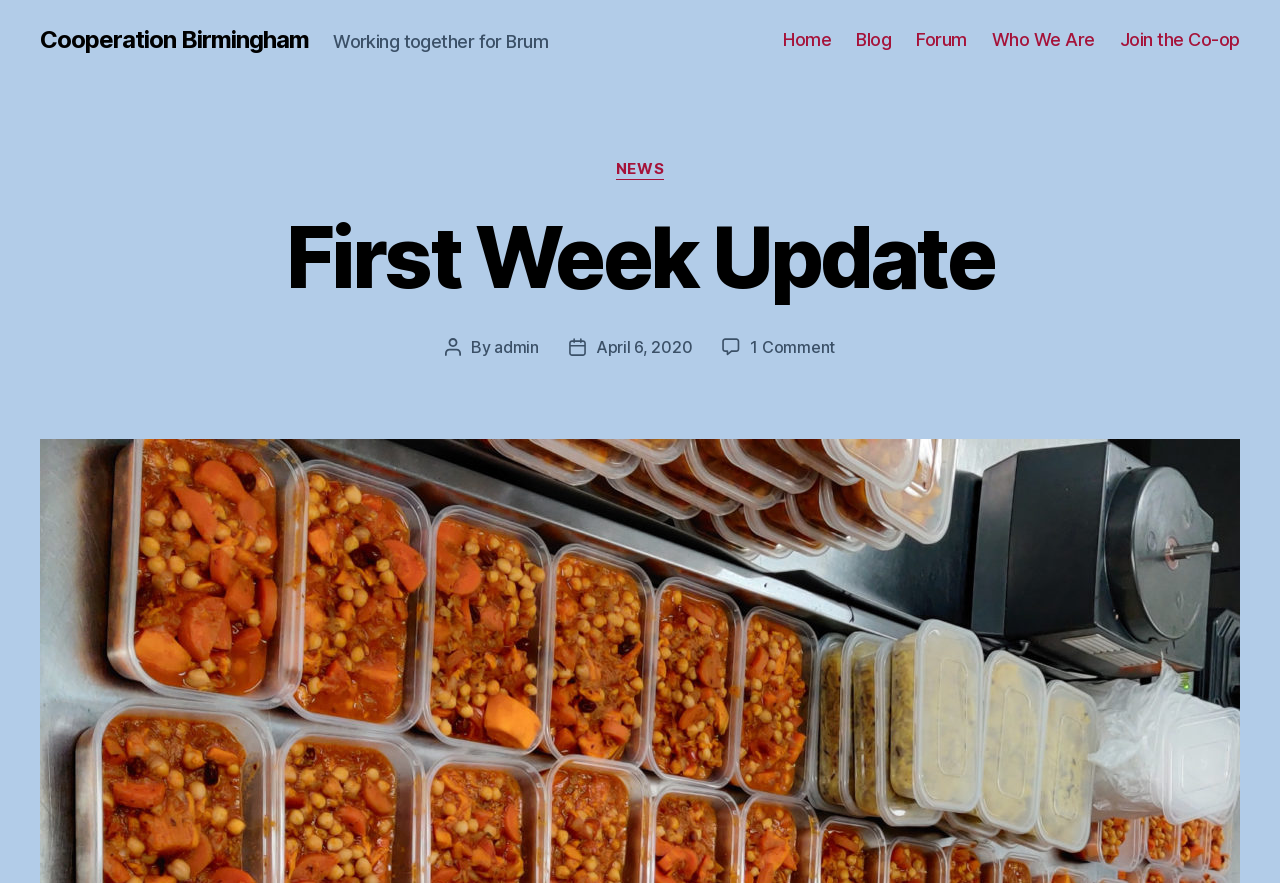Provide a one-word or brief phrase answer to the question:
Who is the author of the current post?

admin